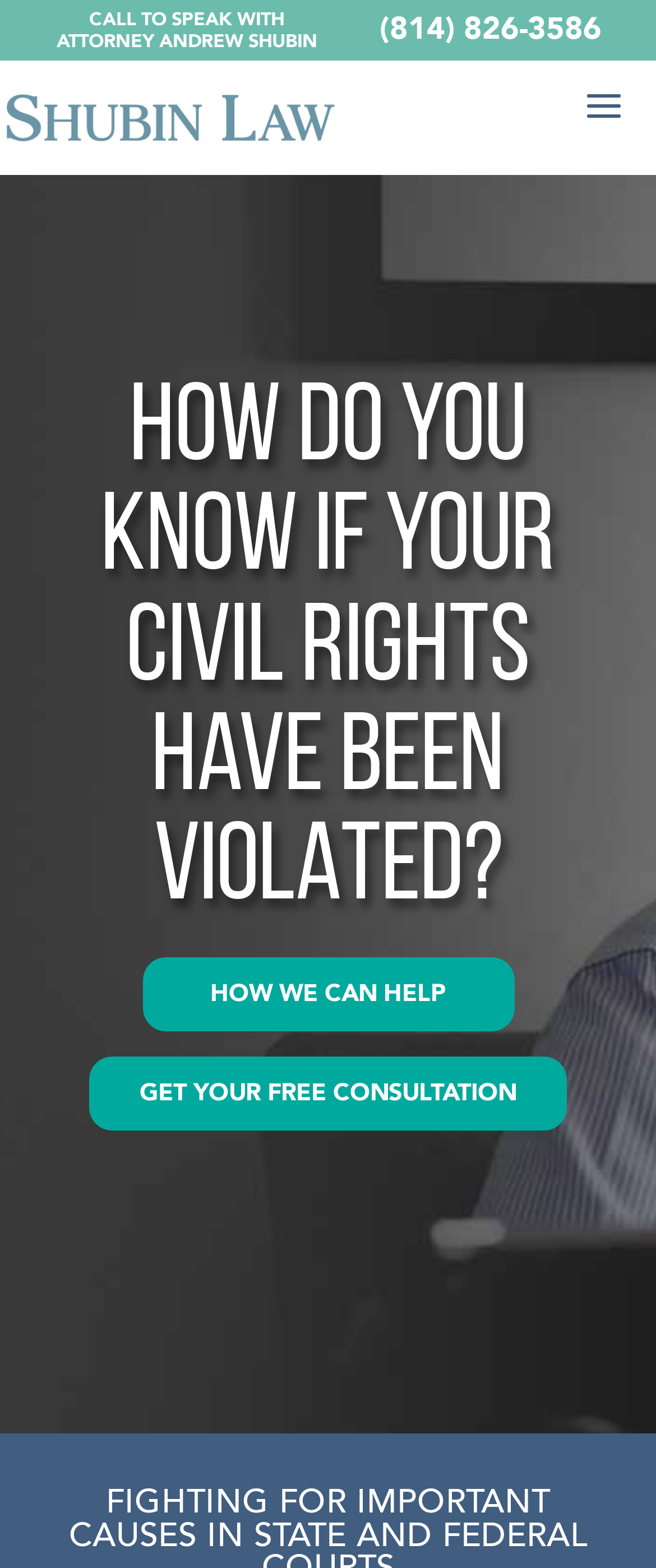From the details in the image, provide a thorough response to the question: What is the main topic of the webpage?

I inferred this by looking at the root element 'How Do You Know If Your Civil Rights Have Been Violated?' and the overall structure of the webpage, which suggests that the main topic is related to civil rights violations and how to know if your rights have been violated.